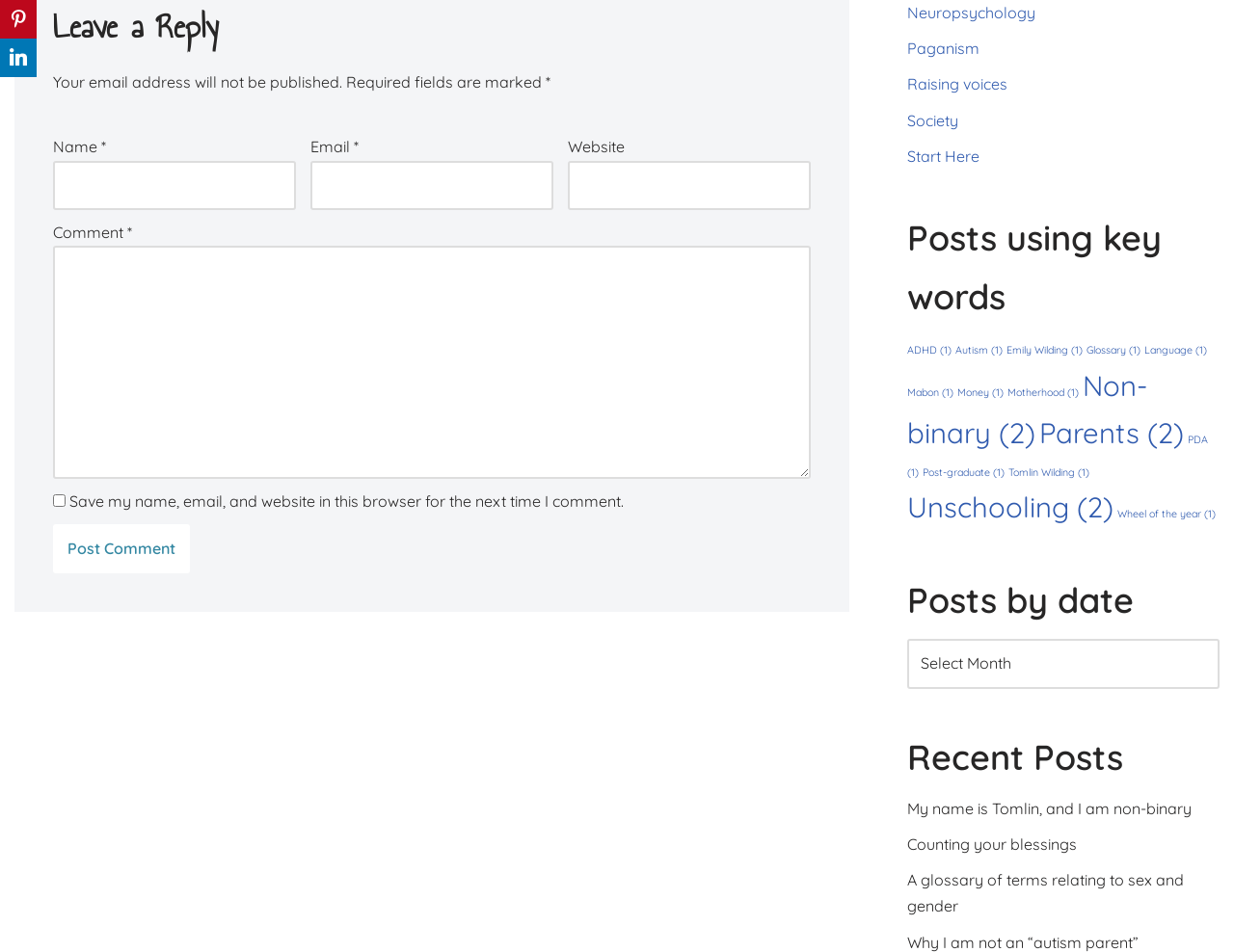Predict the bounding box of the UI element based on the description: "Wheel of the year (1)". The coordinates should be four float numbers between 0 and 1, formatted as [left, top, right, bottom].

[0.905, 0.533, 0.985, 0.547]